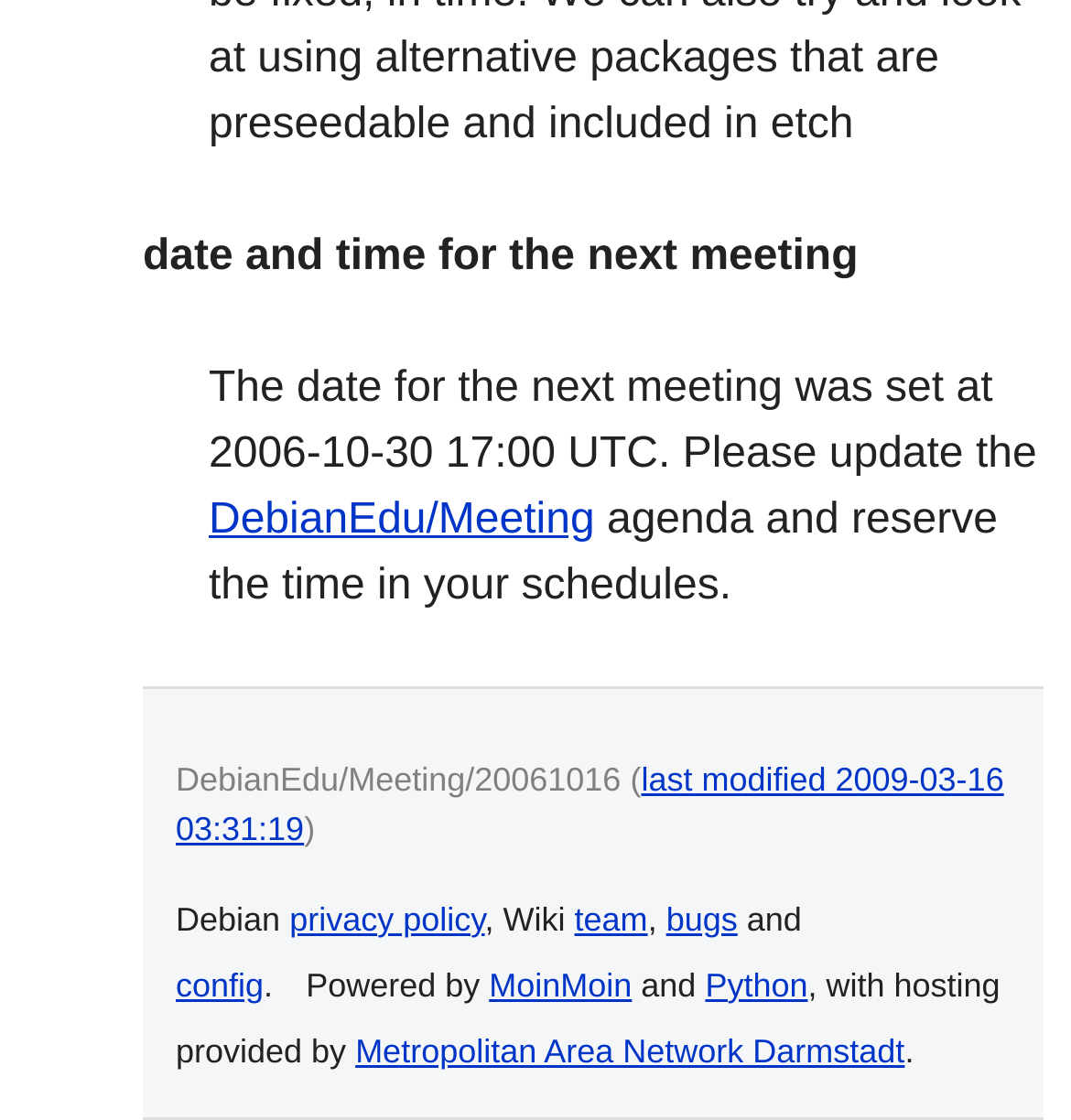Find the bounding box coordinates for the element that must be clicked to complete the instruction: "read privacy policy". The coordinates should be four float numbers between 0 and 1, indicated as [left, top, right, bottom].

[0.27, 0.804, 0.453, 0.838]